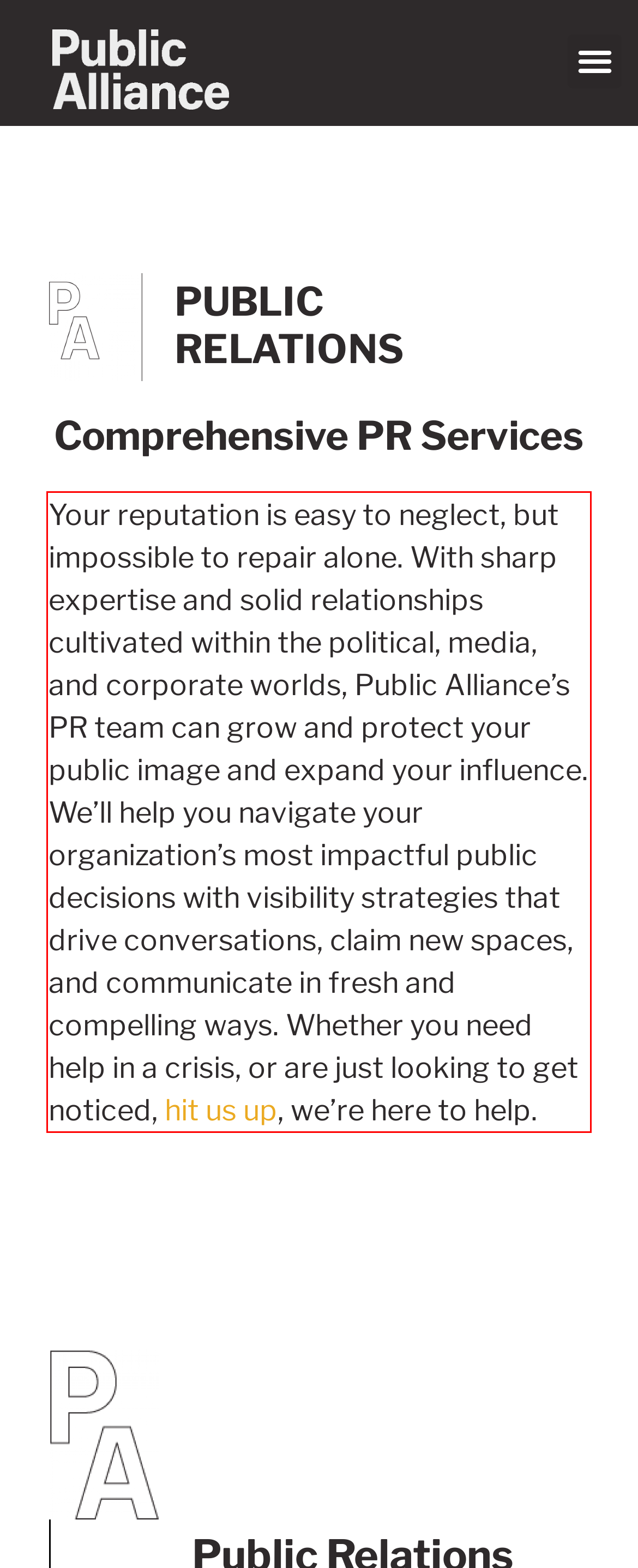Please analyze the provided webpage screenshot and perform OCR to extract the text content from the red rectangle bounding box.

Your reputation is easy to neglect, but impossible to repair alone. With sharp expertise and solid relationships cultivated within the political, media, and corporate worlds, Public Alliance’s PR team can grow and protect your public image and expand your influence. We’ll help you navigate your organization’s most impactful public decisions with visibility strategies that drive conversations, claim new spaces, and communicate in fresh and compelling ways. Whether you need help in a crisis, or are just looking to get noticed, hit us up, we’re here to help.